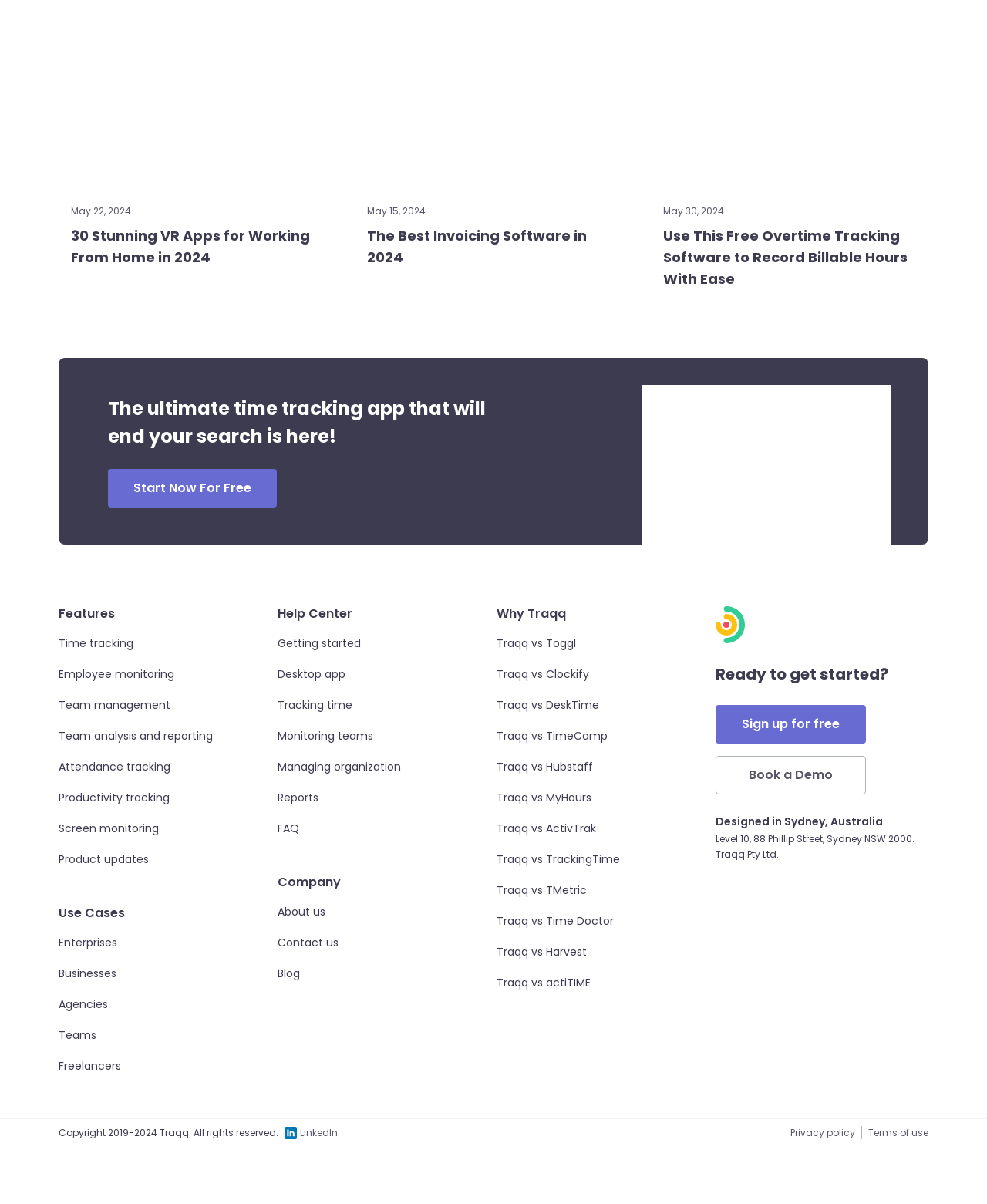Locate the bounding box coordinates of the area to click to fulfill this instruction: "Learn about features". The bounding box should be presented as four float numbers between 0 and 1, in the order [left, top, right, bottom].

[0.059, 0.504, 0.262, 0.516]